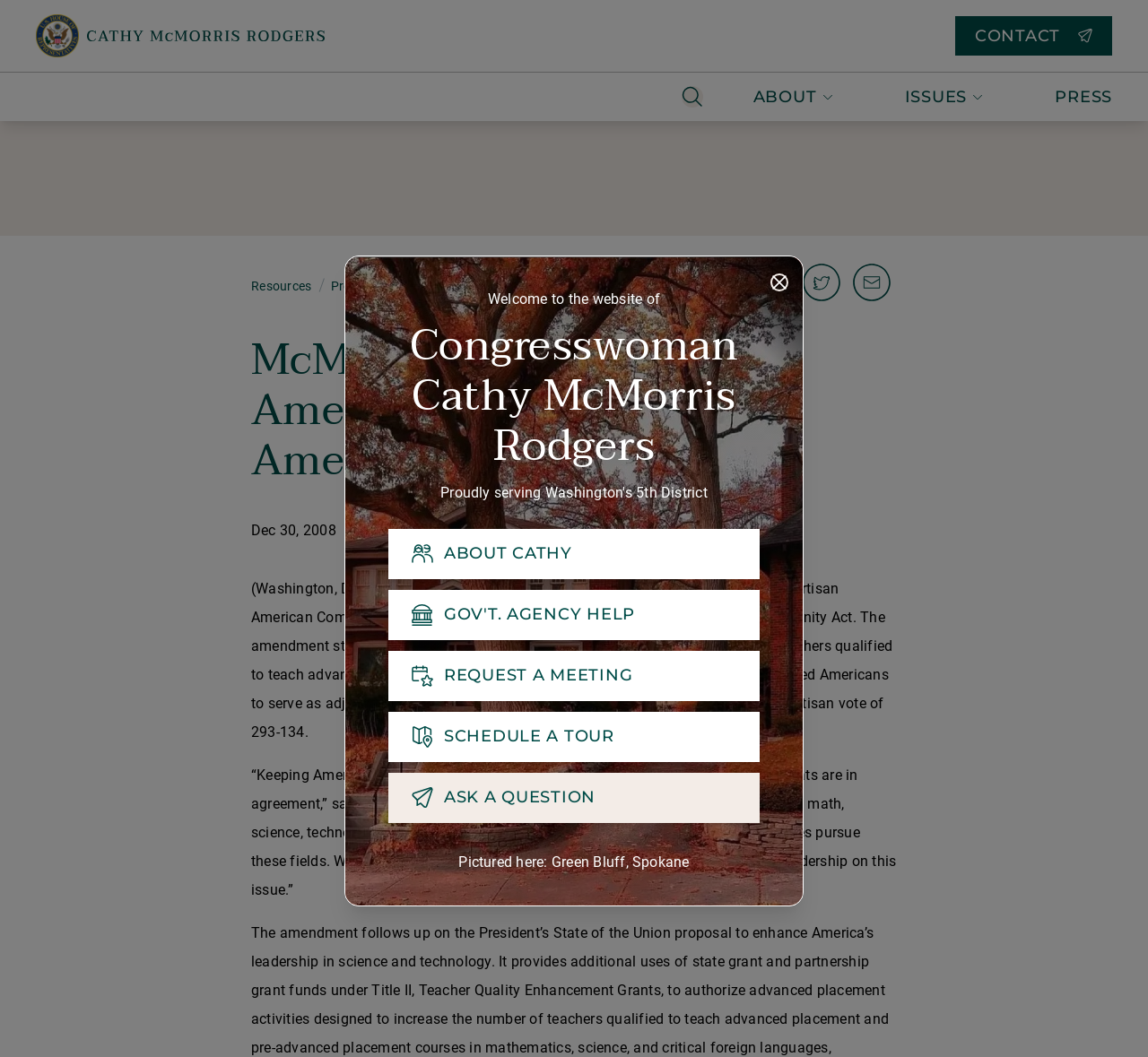What is the location mentioned in the text?
Based on the visual content, answer with a single word or a brief phrase.

Washington, D.C.